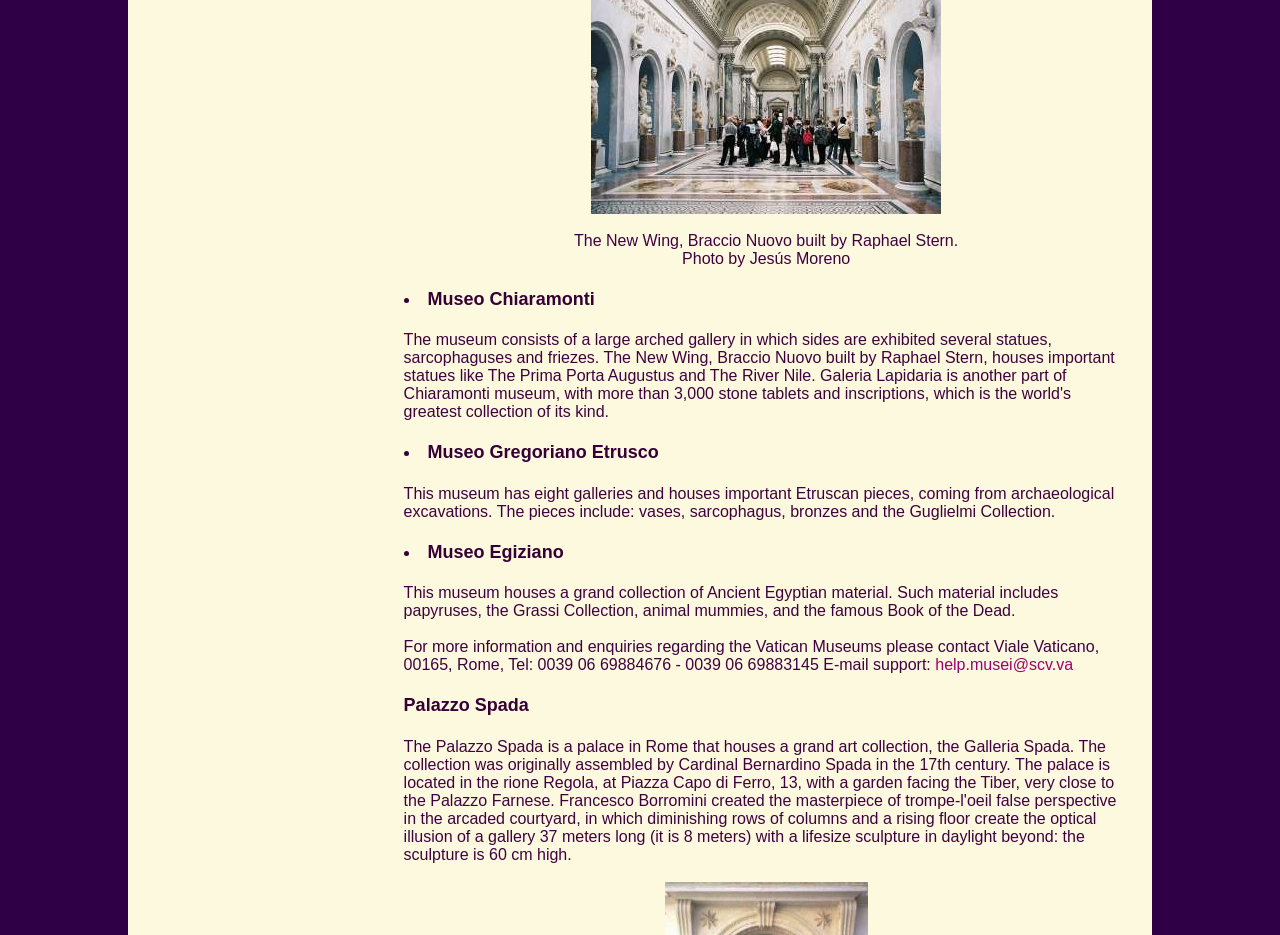Provide the bounding box coordinates for the UI element that is described as: "Palazzo Spada".

[0.315, 0.744, 0.882, 0.766]